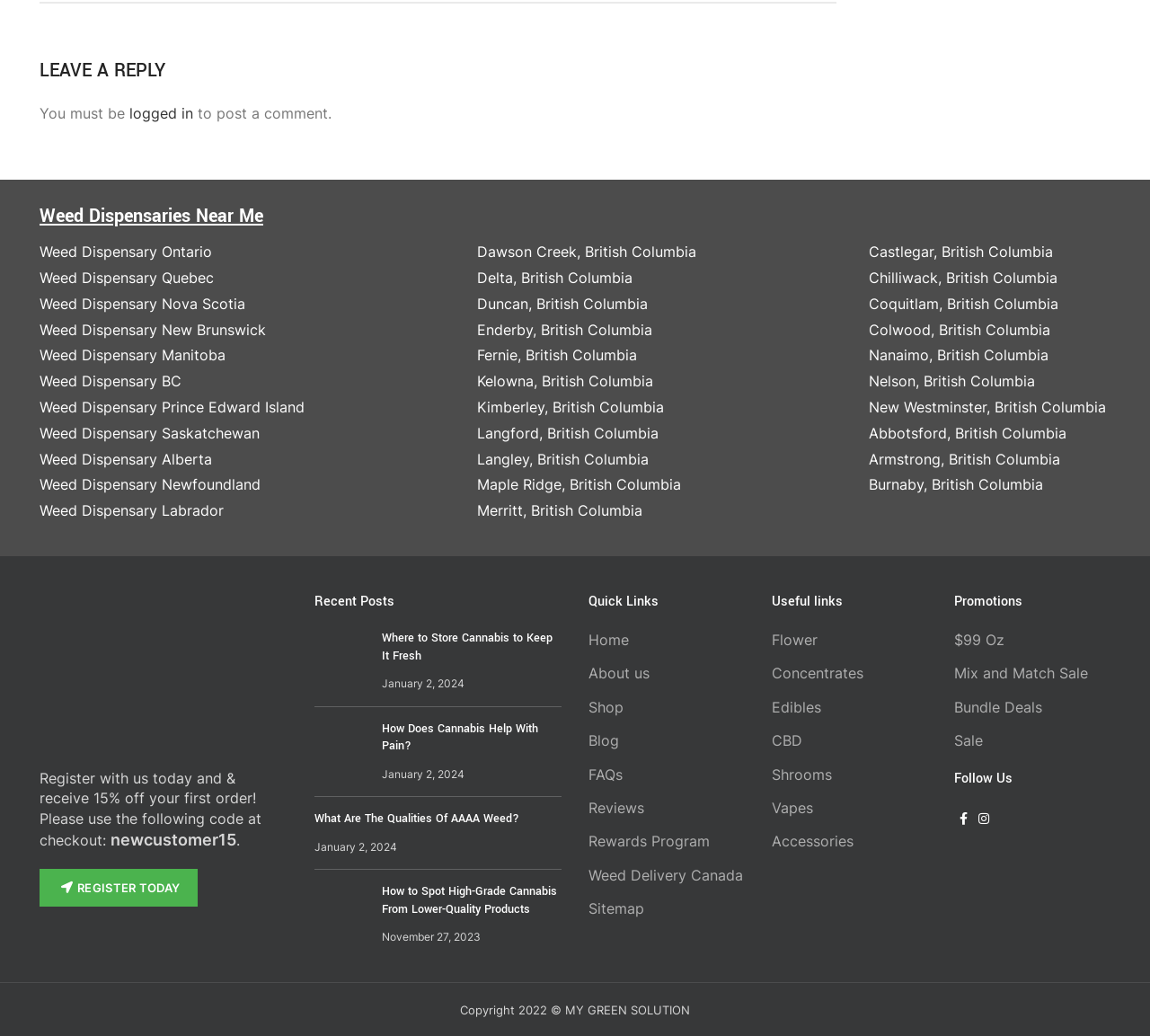Examine the image carefully and respond to the question with a detailed answer: 
What are the provinces listed on the webpage?

The webpage lists various links with province names, such as Ontario, Quebec, Nova Scotia, and others, which are all provinces in Canada.